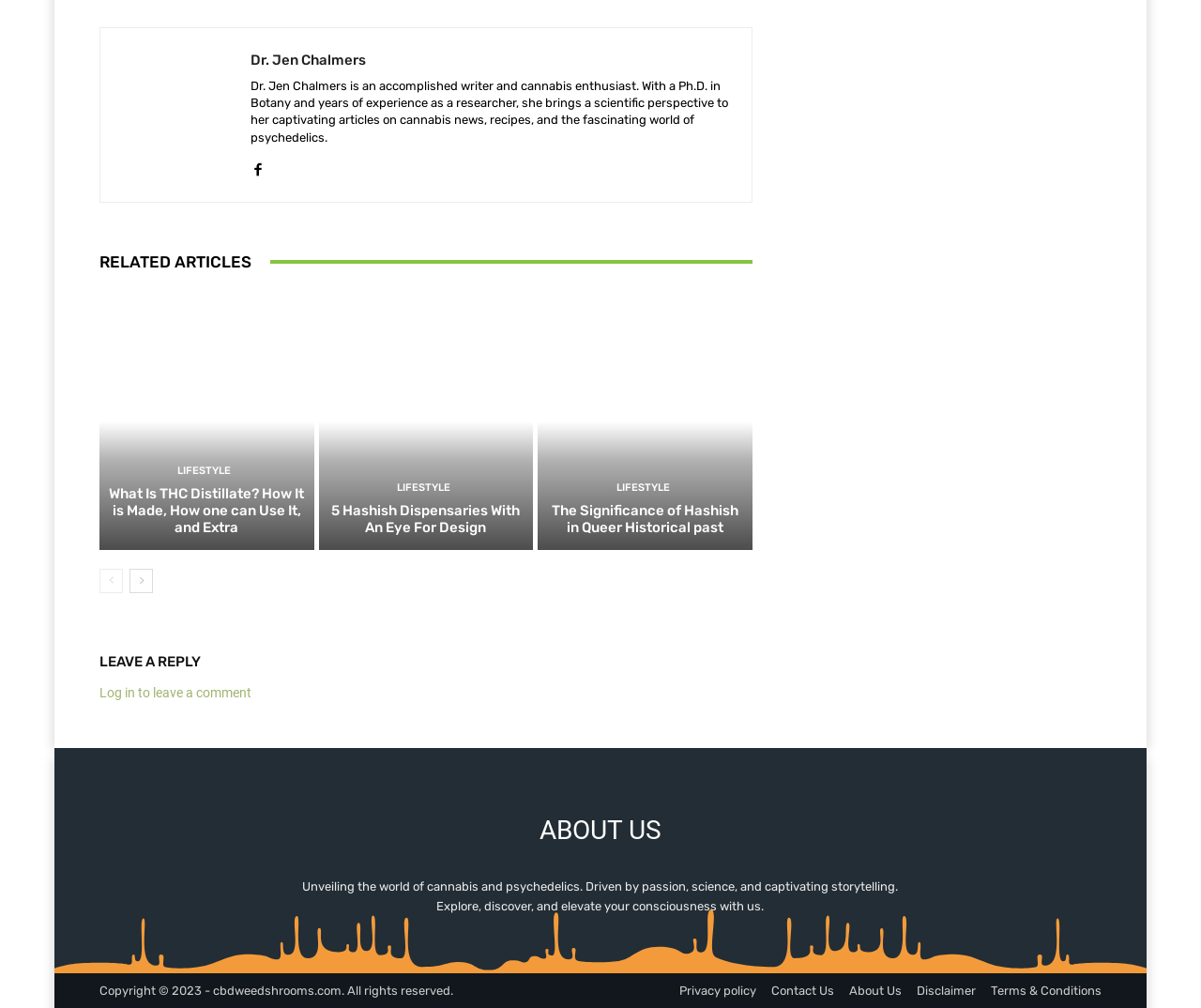Calculate the bounding box coordinates of the UI element given the description: "aria-label="next-page"".

[0.108, 0.564, 0.127, 0.589]